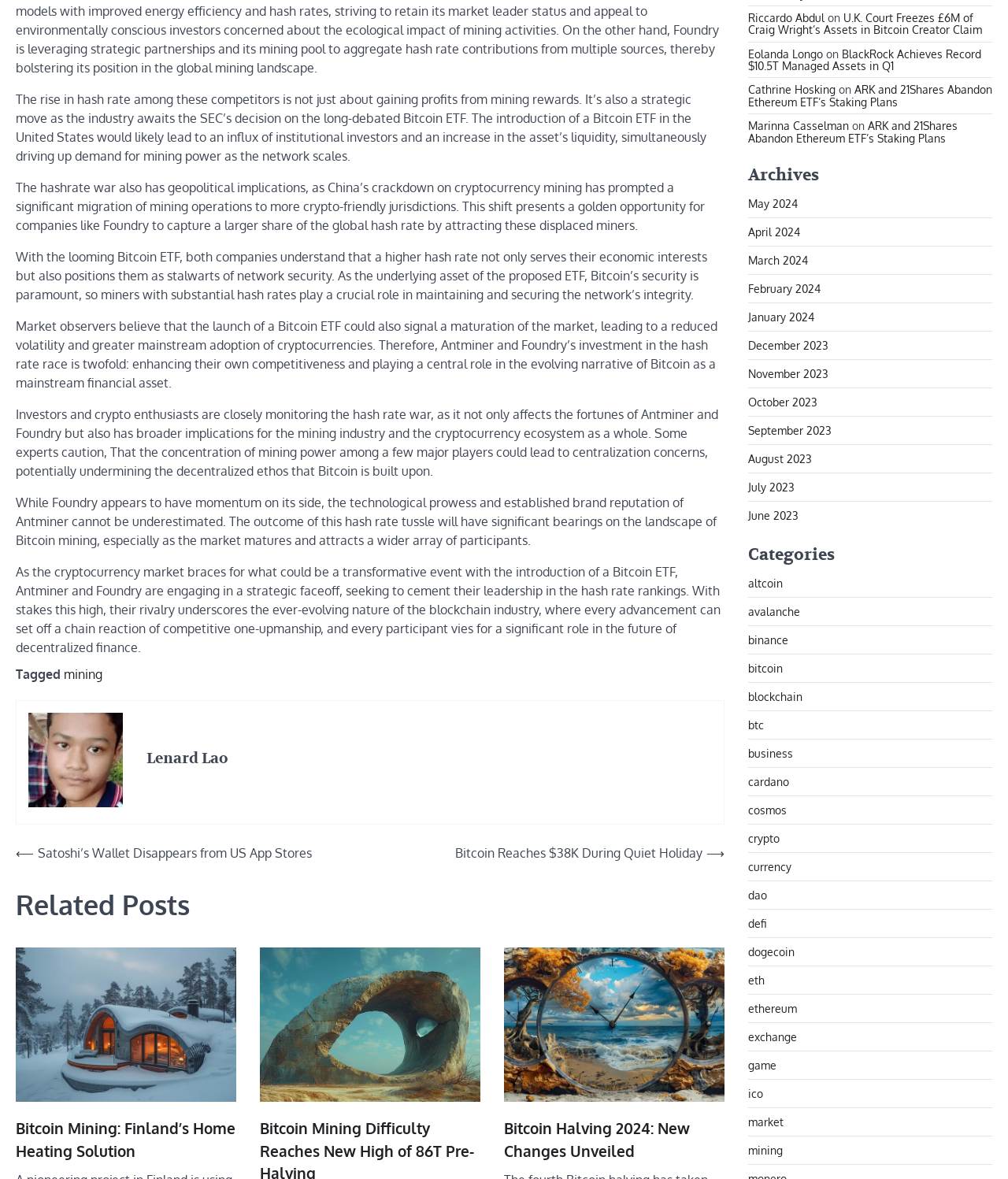Locate the bounding box coordinates of the element you need to click to accomplish the task described by this instruction: "view the archives for May 2024".

[0.742, 0.167, 0.791, 0.179]